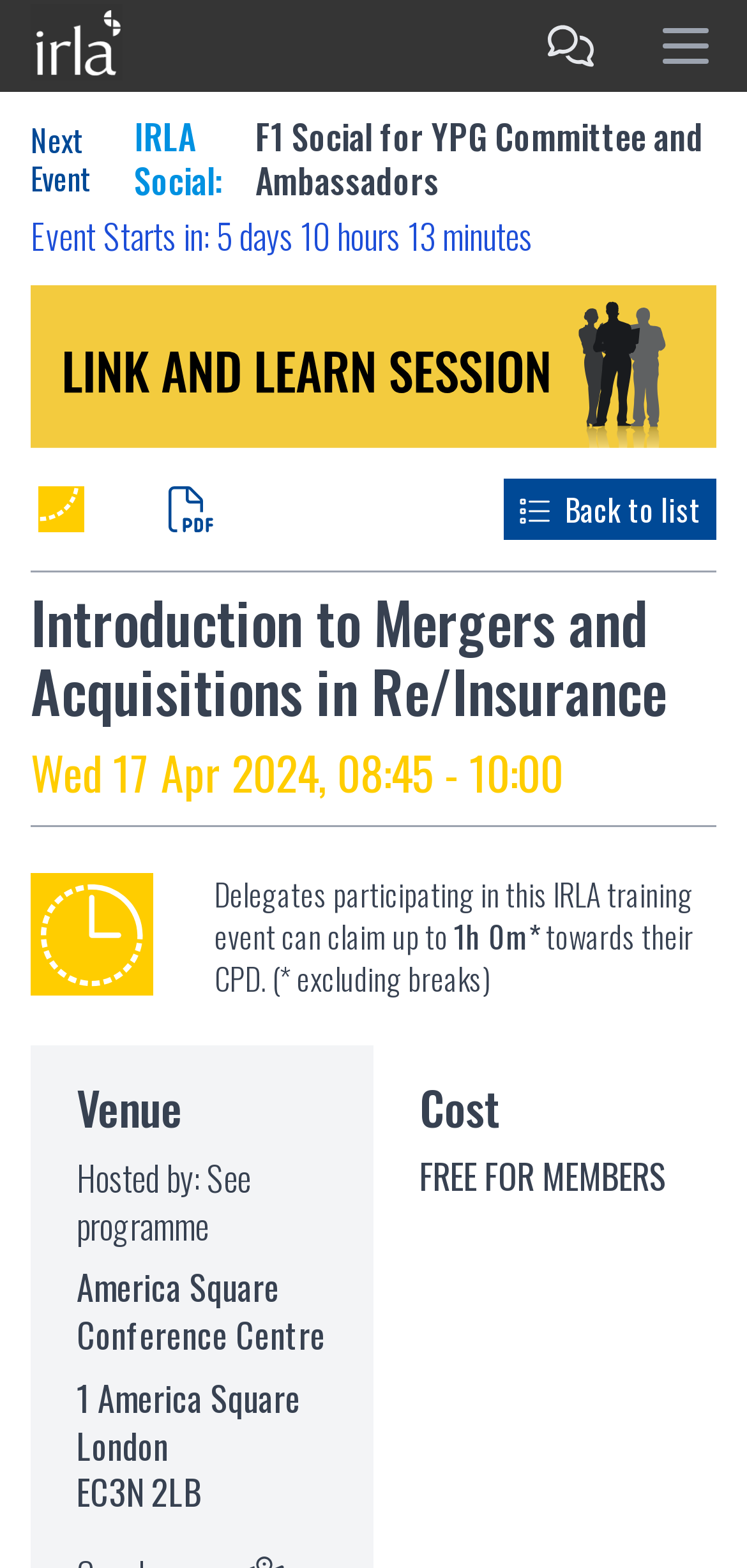Kindly respond to the following question with a single word or a brief phrase: 
What is the venue of the event?

America Square Conference Centre